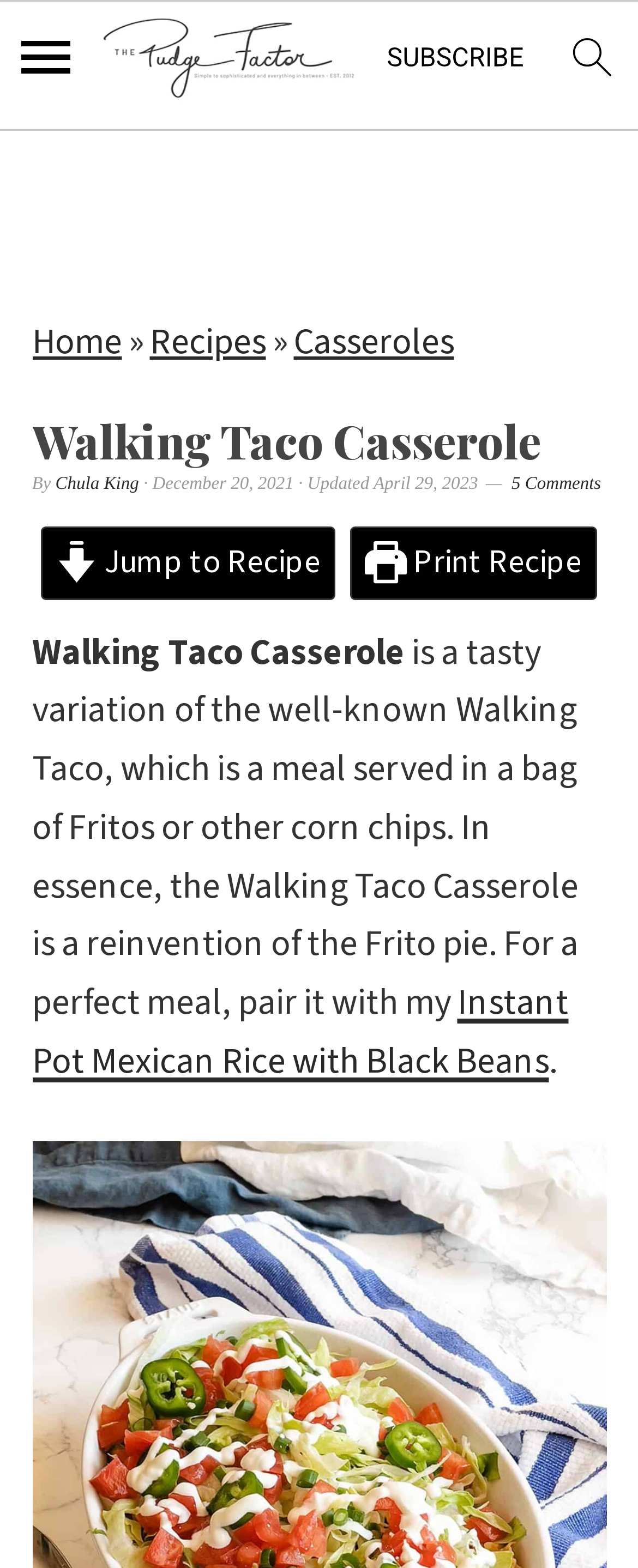What is the date of the last update?
Please craft a detailed and exhaustive response to the question.

I found the answer by looking at the time element with the text 'April 29, 2023' which is located near the heading element with the text 'Walking Taco Casserole', indicating that it is the date of the last update.